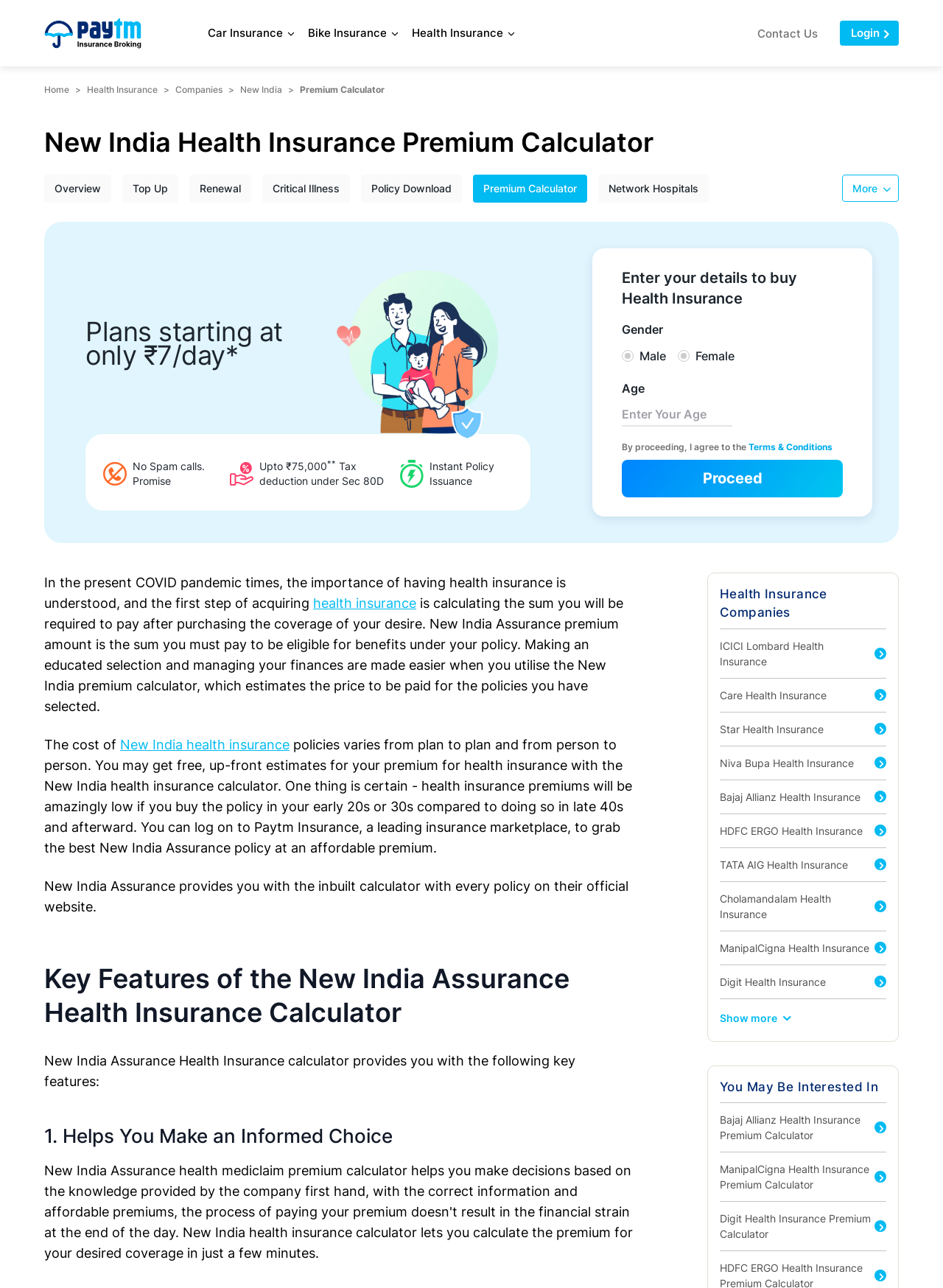What is the benefit of buying health insurance early?
Please answer the question with a single word or phrase, referencing the image.

Low premiums